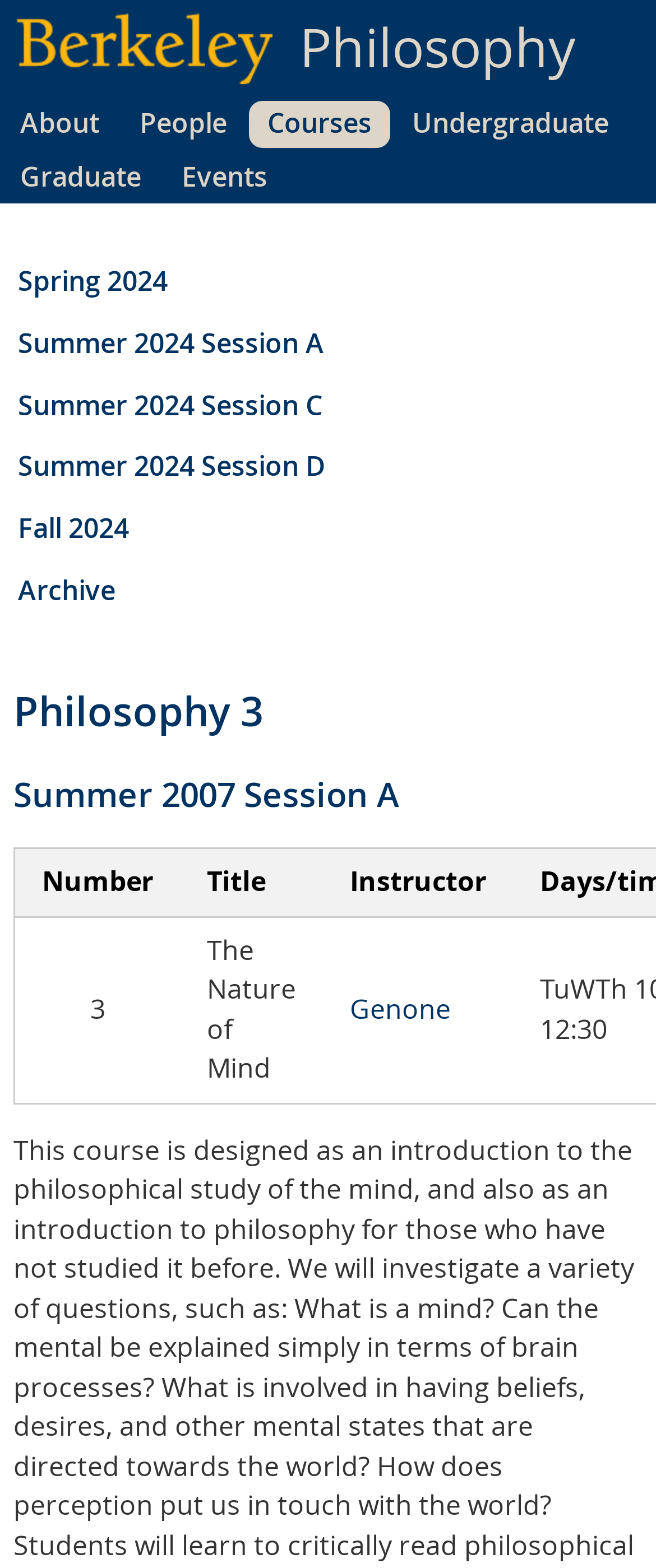Determine the bounding box coordinates of the section to be clicked to follow the instruction: "click on Genone". The coordinates should be given as four float numbers between 0 and 1, formatted as [left, top, right, bottom].

[0.533, 0.631, 0.687, 0.655]